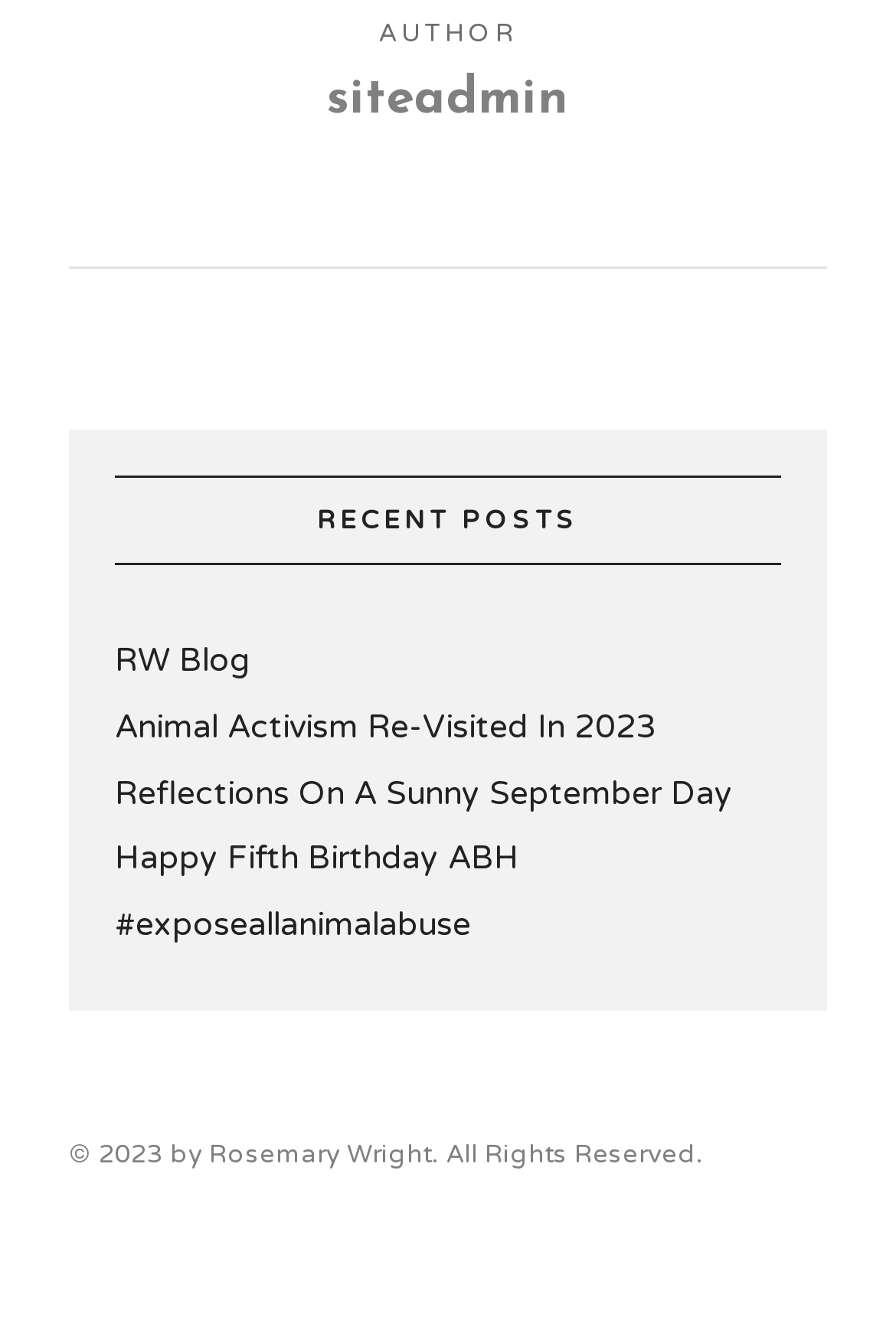Give the bounding box coordinates for this UI element: "Happy Fifth Birthday ABH". The coordinates should be four float numbers between 0 and 1, arranged as [left, top, right, bottom].

[0.128, 0.628, 0.579, 0.657]